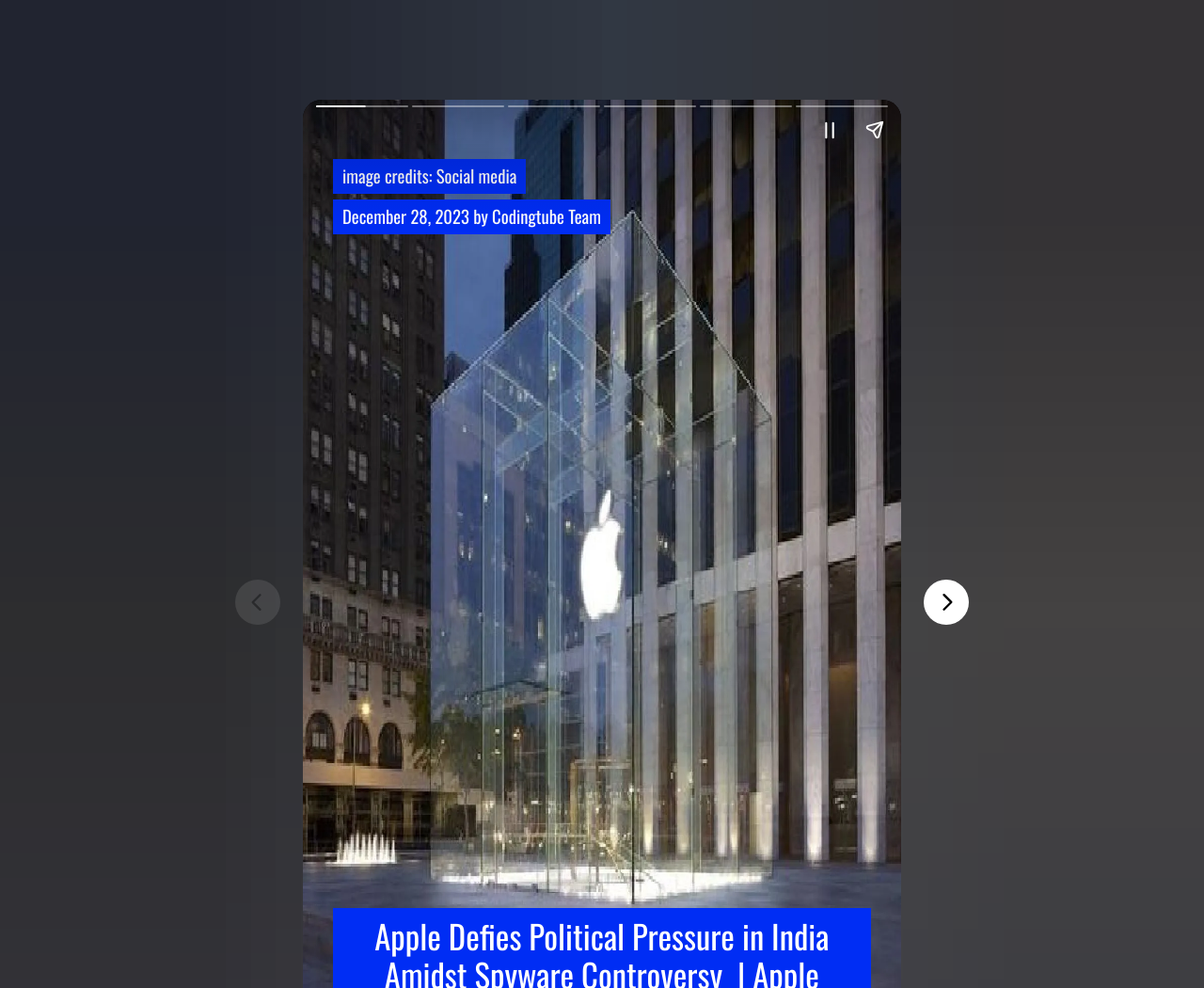Respond to the following query with just one word or a short phrase: 
What is the purpose of the button at the top right?

Share story